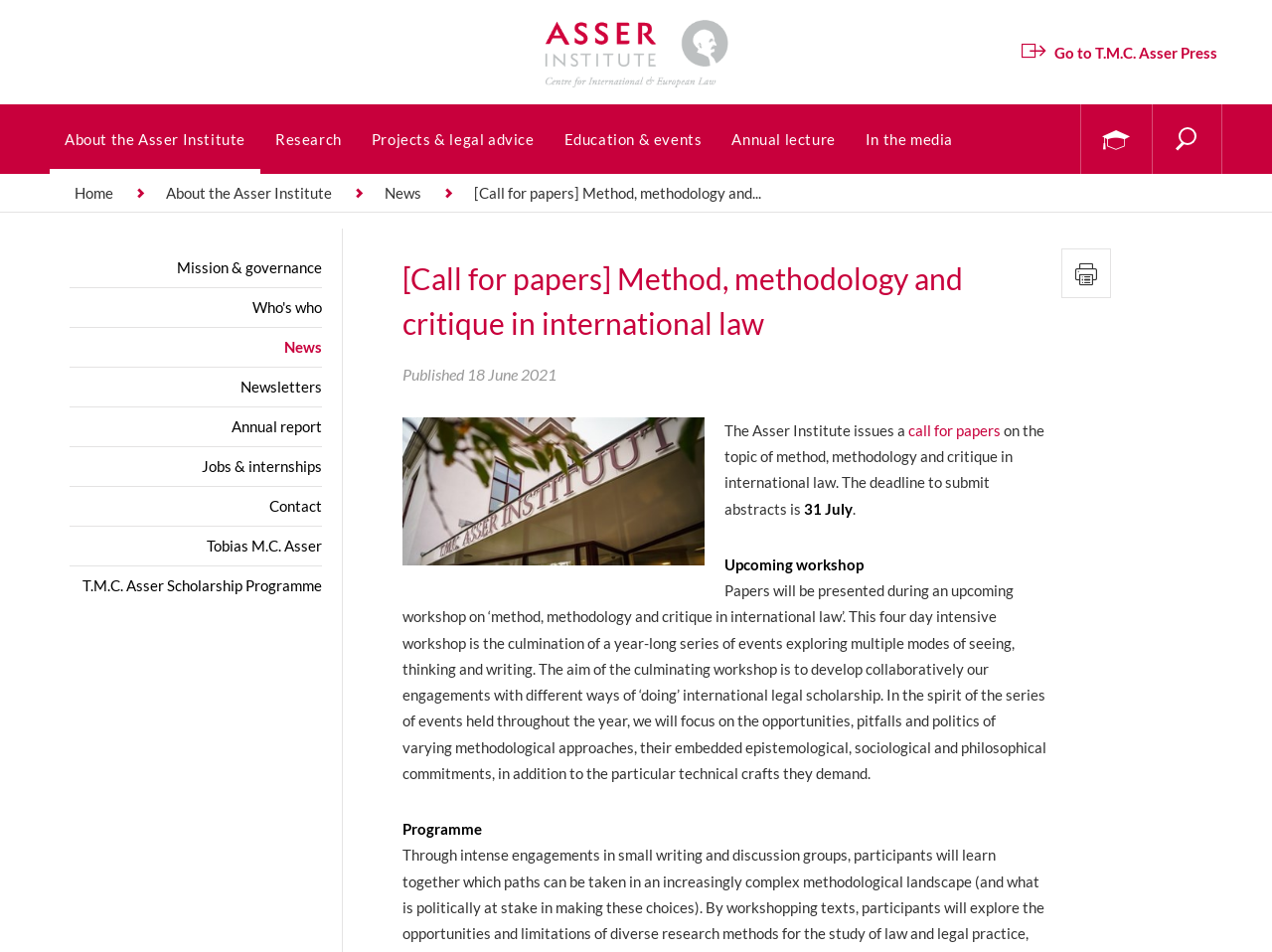Specify the bounding box coordinates of the area to click in order to execute this command: 'Learn about the Asser Institute'. The coordinates should consist of four float numbers ranging from 0 to 1, and should be formatted as [left, top, right, bottom].

[0.039, 0.11, 0.205, 0.183]